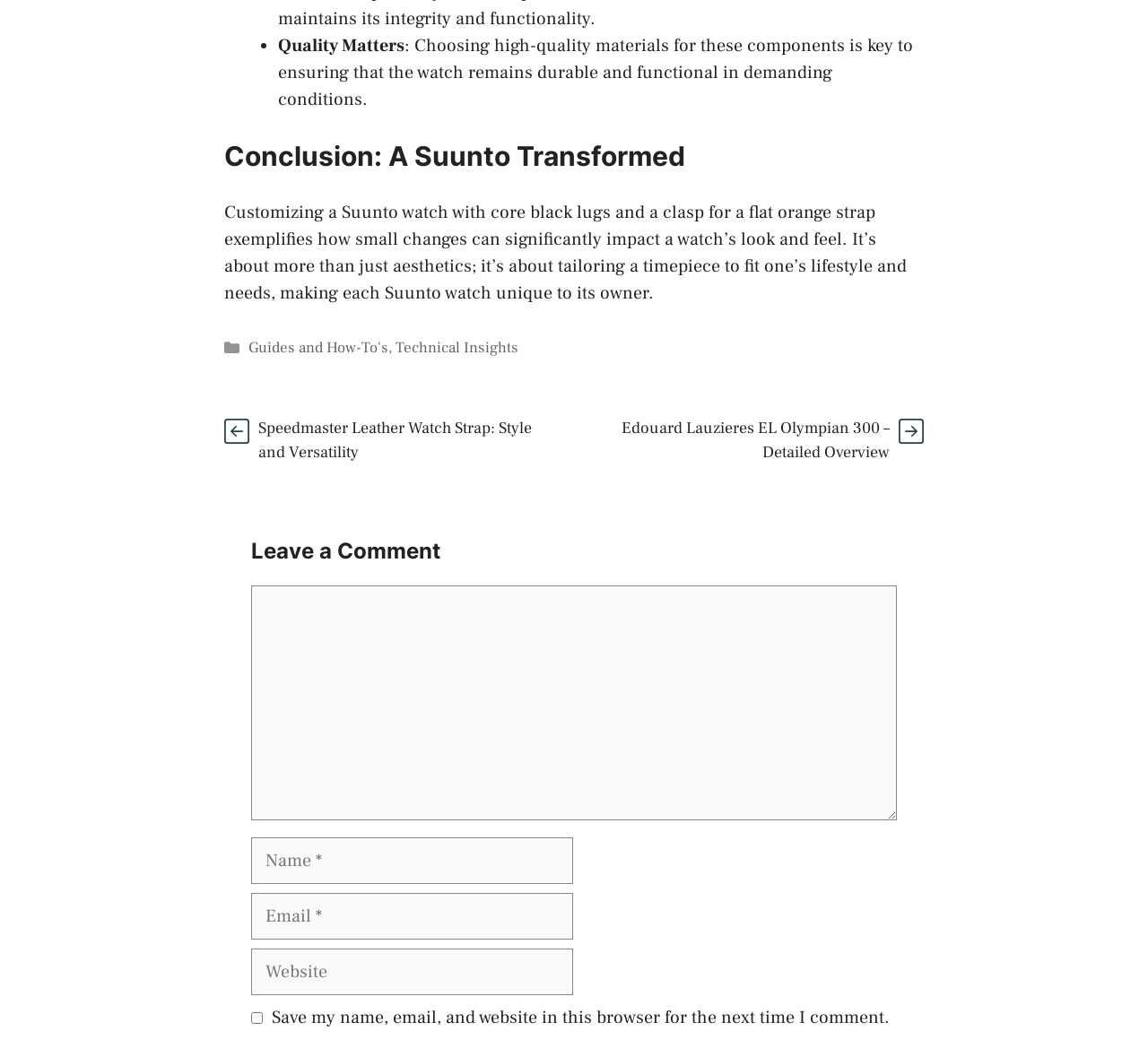Identify the bounding box for the element characterized by the following description: "Technical Insights".

[0.345, 0.32, 0.452, 0.339]